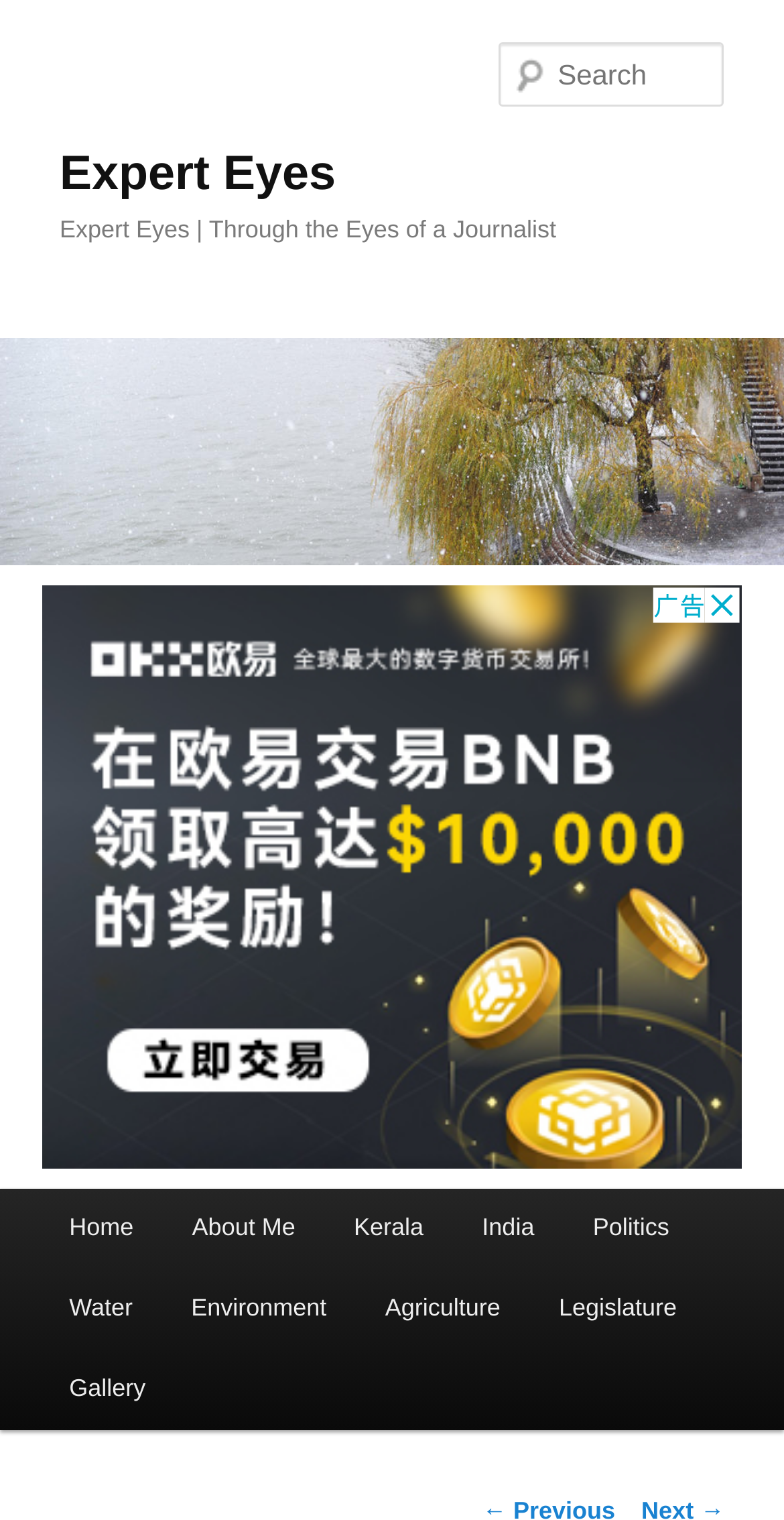How many links are there in the main content area? Based on the image, give a response in one word or a short phrase.

1